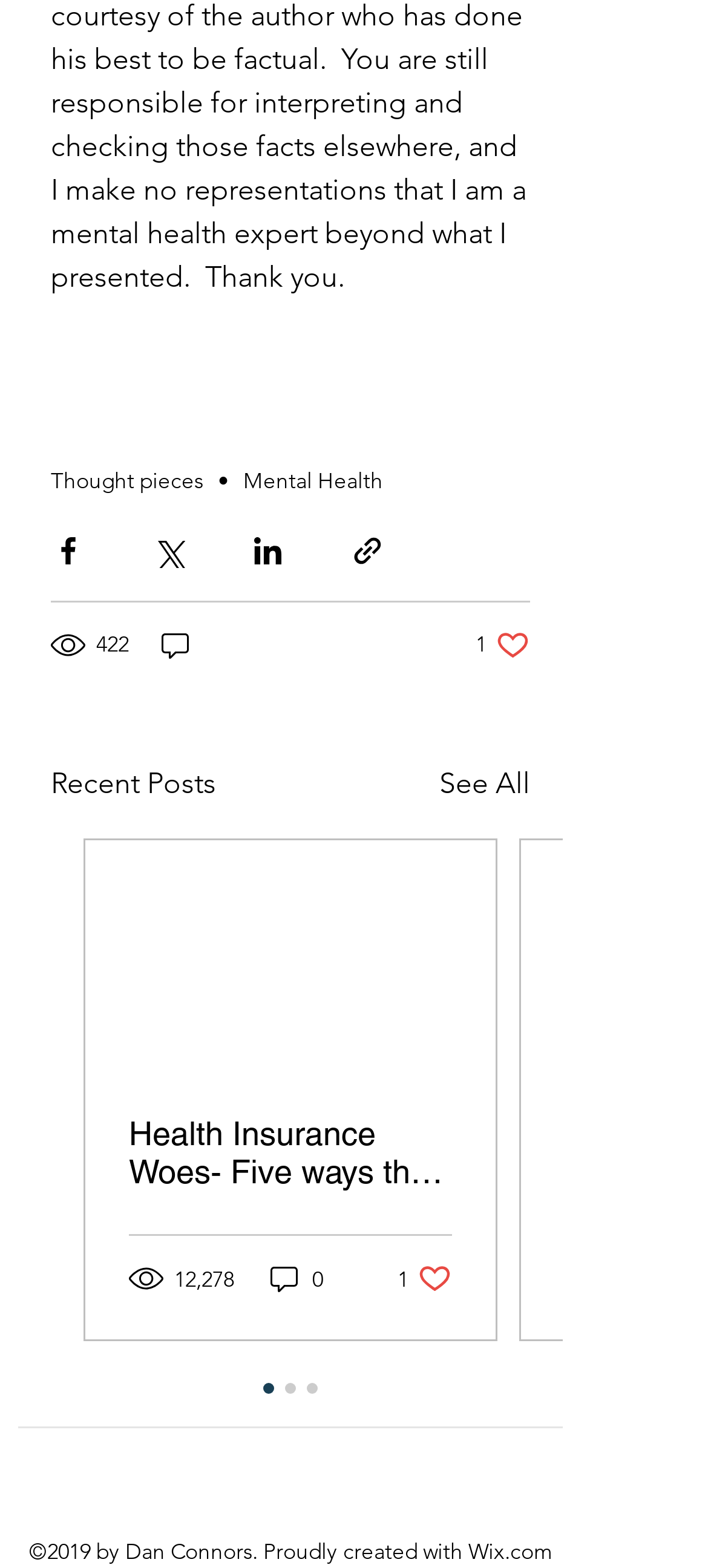Refer to the image and provide an in-depth answer to the question:
How many likes does the first article have?

I found a button that says '1 like. Post not marked as liked', which indicates that the first article has 1 like.